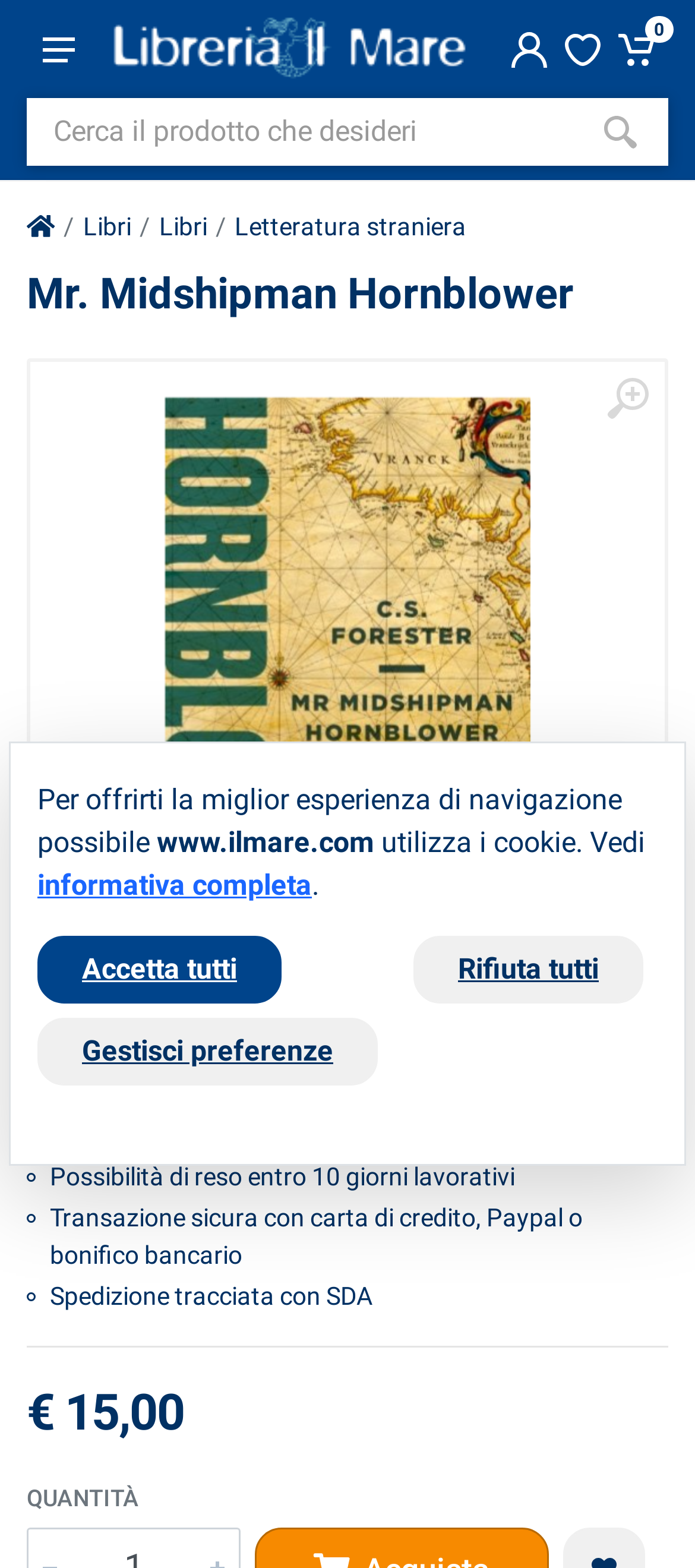What is the website's name?
We need a detailed and meticulous answer to the question.

I found the website's name by looking at the link element with the text 'Il Mare' which is likely to be the name of the website being displayed on this webpage.